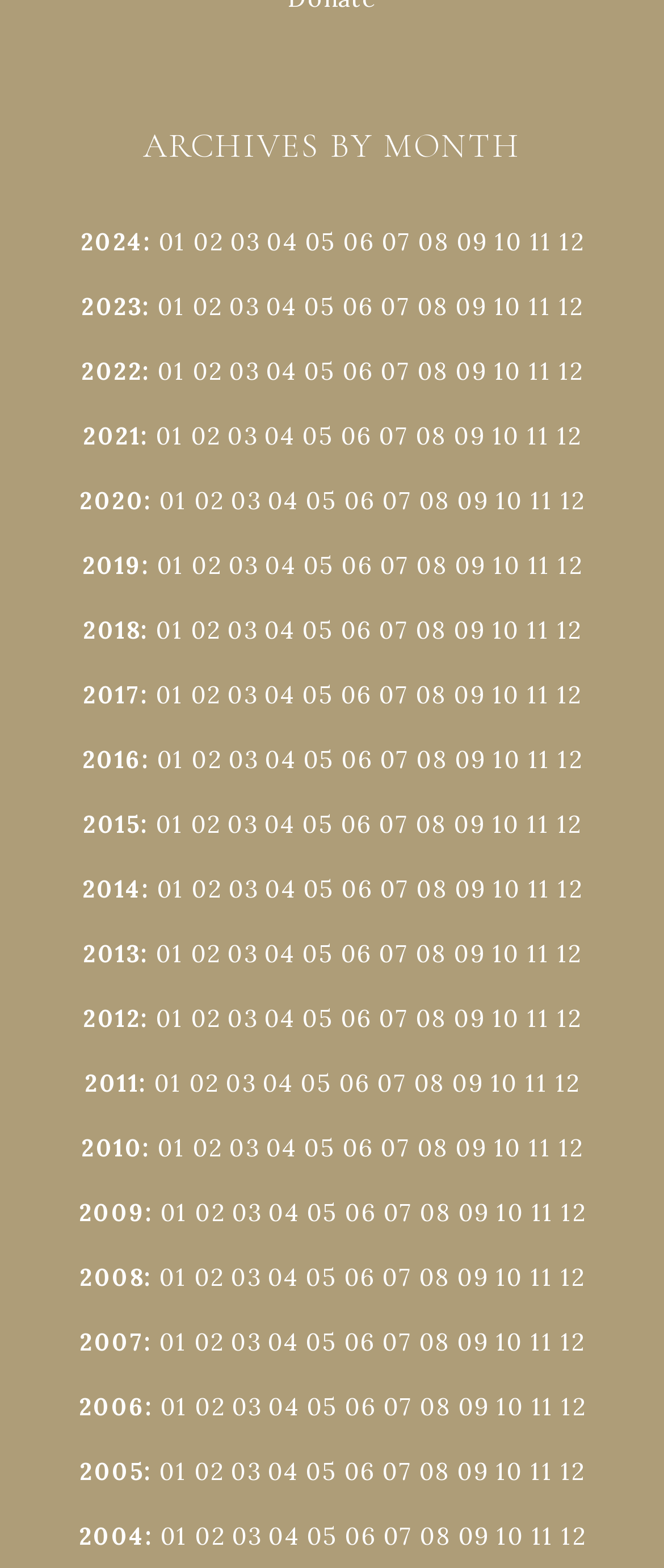Select the bounding box coordinates of the element I need to click to carry out the following instruction: "Browse 2022 archives".

[0.122, 0.227, 0.215, 0.247]